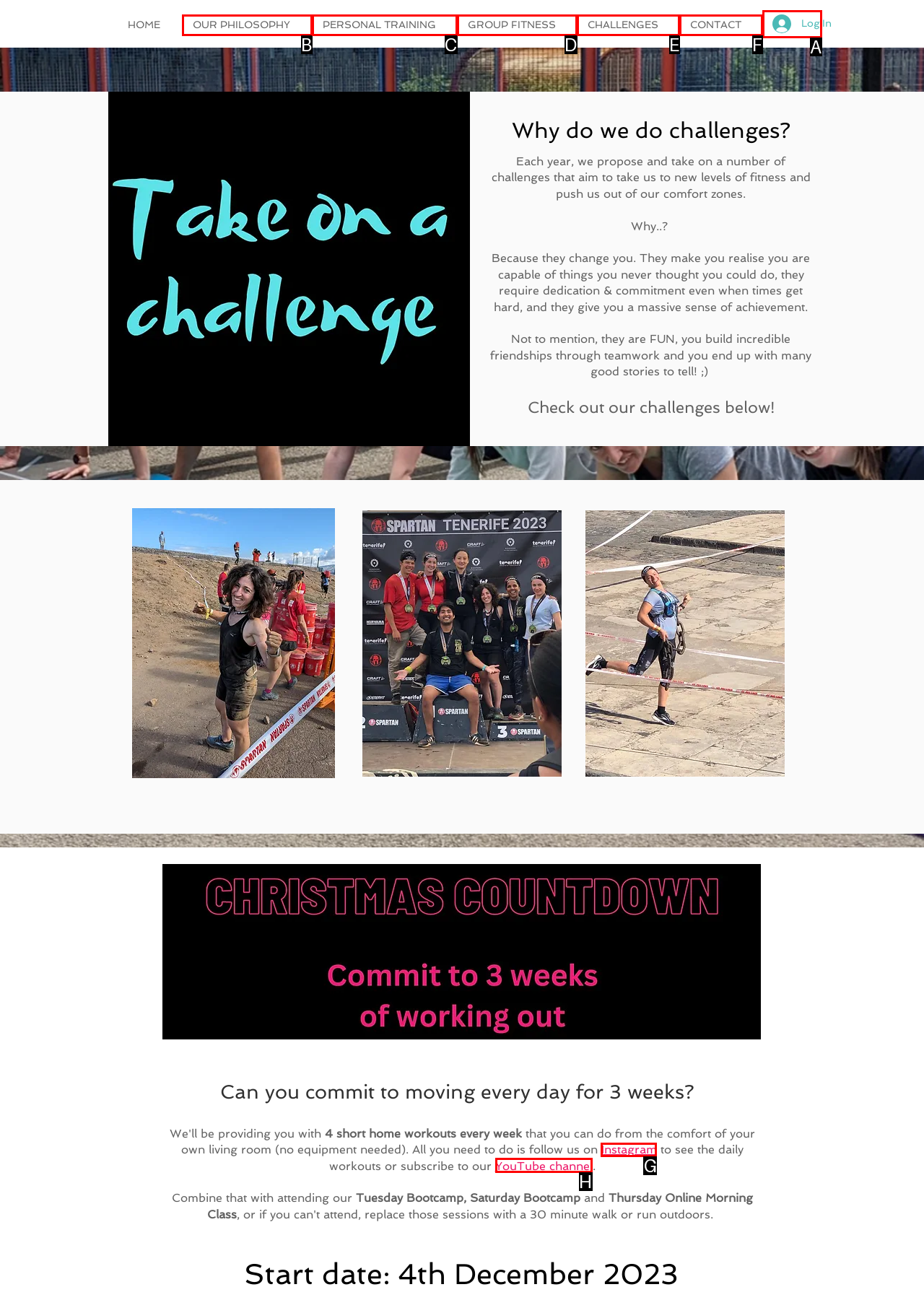Identify the correct UI element to click for this instruction: Subscribe to the YouTube channel
Respond with the appropriate option's letter from the provided choices directly.

H